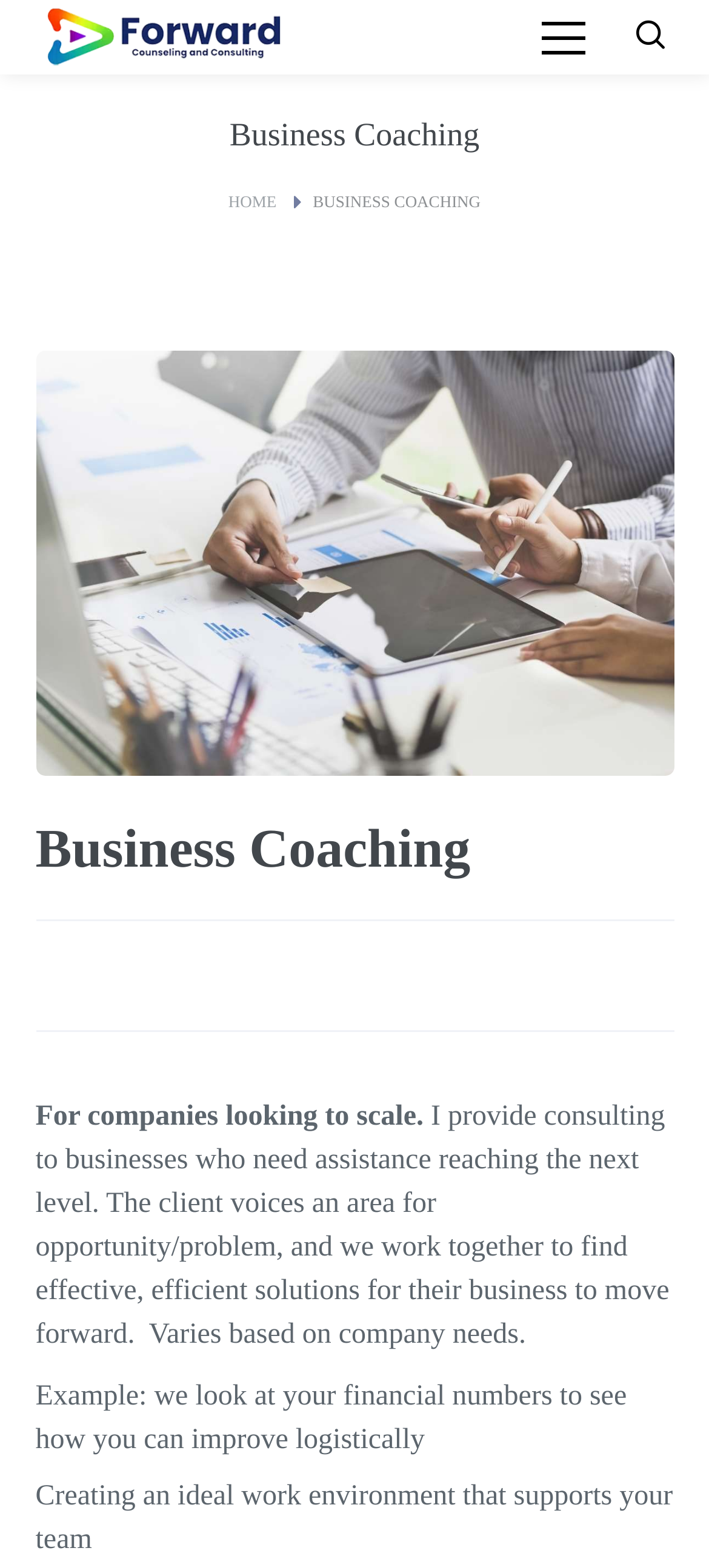Provide a thorough description of the webpage you see.

The webpage is about business coaching and consulting services. At the top left corner, there is a logo image with a link. Below the logo, there is a navigation menu with a heading "Business Coaching" and two links, "HOME" and "BUSINESS COACHING". 

The main content of the webpage is divided into sections. The first section has a heading "Business Coaching" at the top. Below the heading, there is a brief introduction to the business coaching service, stating that it is for companies looking to scale. The introduction is followed by a detailed description of the service, explaining that the client identifies an area for improvement, and the consultant works with the client to find effective solutions. The description also mentions that the approach varies based on company needs.

Below the service description, there are two examples of how the business coaching service can help companies. The first example explains that the consultant analyzes the company's financial numbers to identify areas for logistical improvement. The second example describes creating an ideal work environment that supports the team.

At the bottom right corner, there is a link, but its text is not specified. Overall, the webpage has a simple and clean layout, with a focus on providing information about the business coaching service.